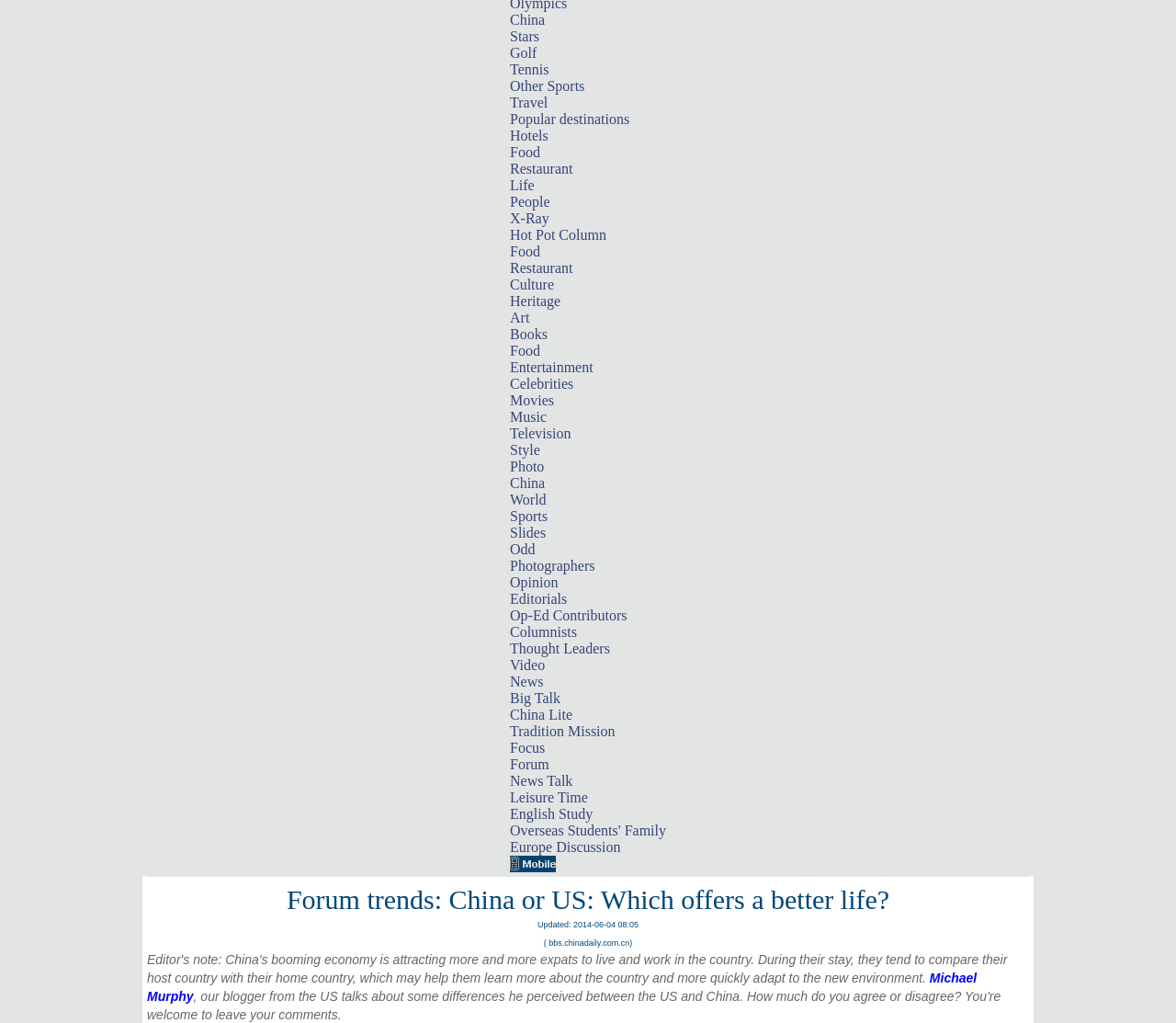Show the bounding box coordinates for the HTML element as described: "Overseas Students' Family".

[0.434, 0.804, 0.566, 0.819]